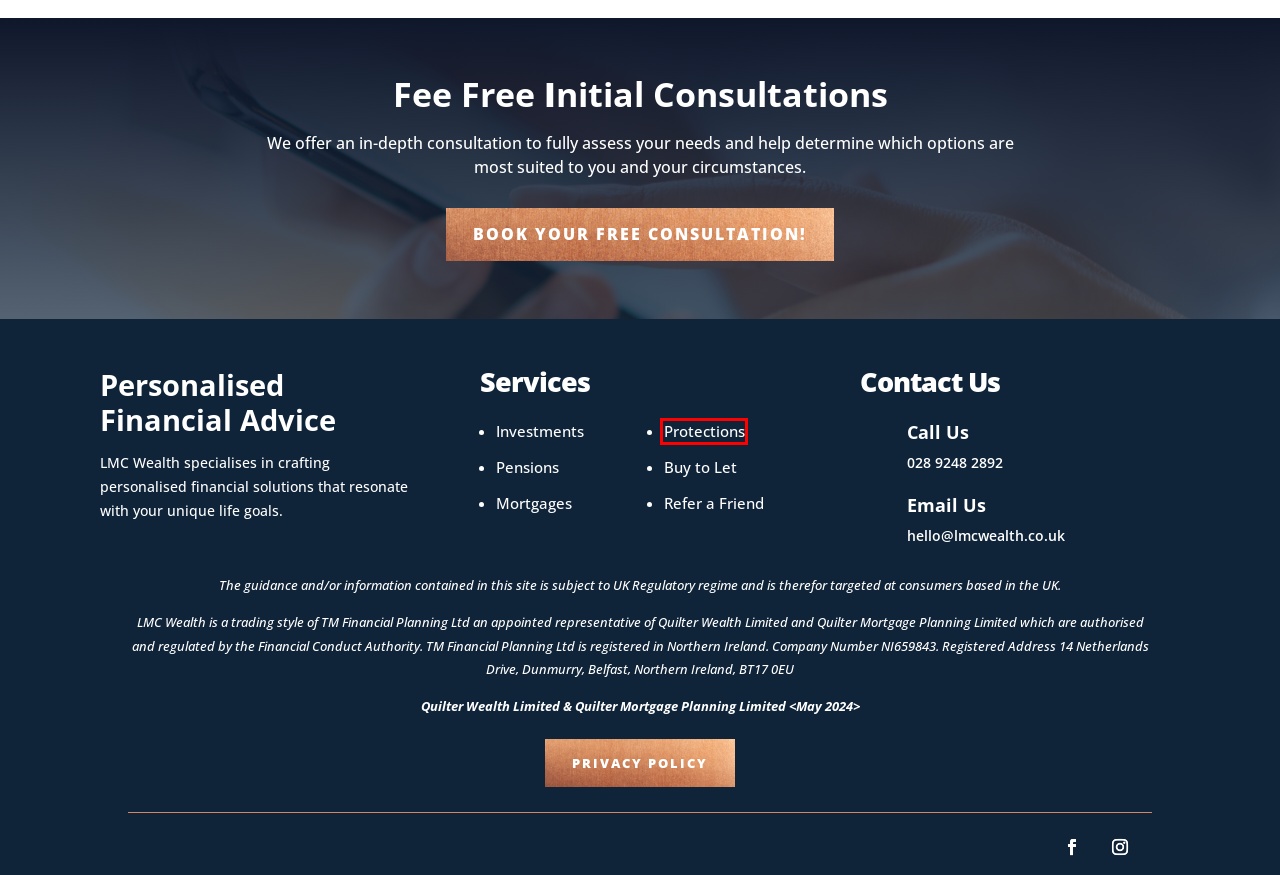Given a screenshot of a webpage with a red bounding box, please pick the webpage description that best fits the new webpage after clicking the element inside the bounding box. Here are the candidates:
A. Insurance Services in Lisburn & Northern Ireland | LMC Wealth
B. Our Approach to Financial Planning | LMC Wealth | Lisburn
C. LMC Wealth | Financial Adviser | Lisburn | Northern Ireland
D. Refer a Friend - LMC Wealth
E. Wealth Management in Lisburn & Northern Ireland | LMC Wealth
F. Contact LMC Wealth | Financial Advice | Northern Ireland
G. LM Agency | Results Driven Digital Marketing Agency
H. Mortgage Advice in Lisburn & Northern Ireland | LMC Wealth

A